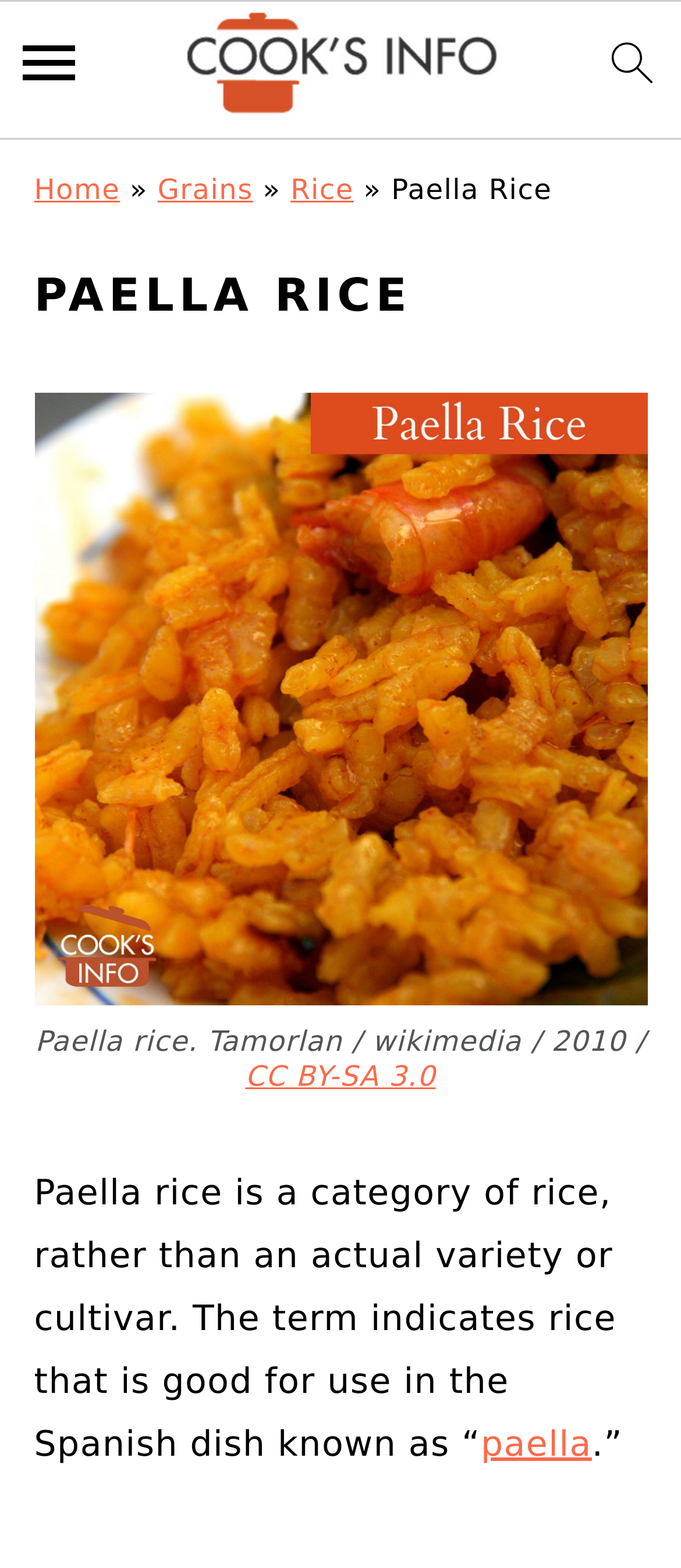Provide the bounding box coordinates of the HTML element this sentence describes: "Grains". The bounding box coordinates consist of four float numbers between 0 and 1, i.e., [left, top, right, bottom].

[0.231, 0.11, 0.372, 0.131]